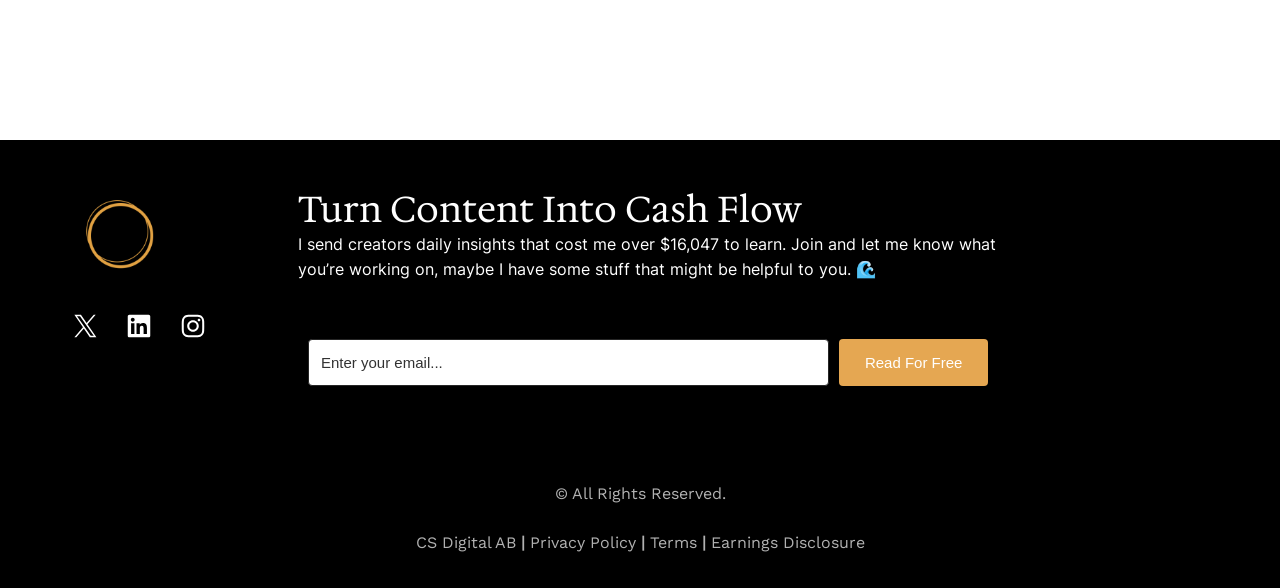Please pinpoint the bounding box coordinates for the region I should click to adhere to this instruction: "Read more about prickly pear".

None